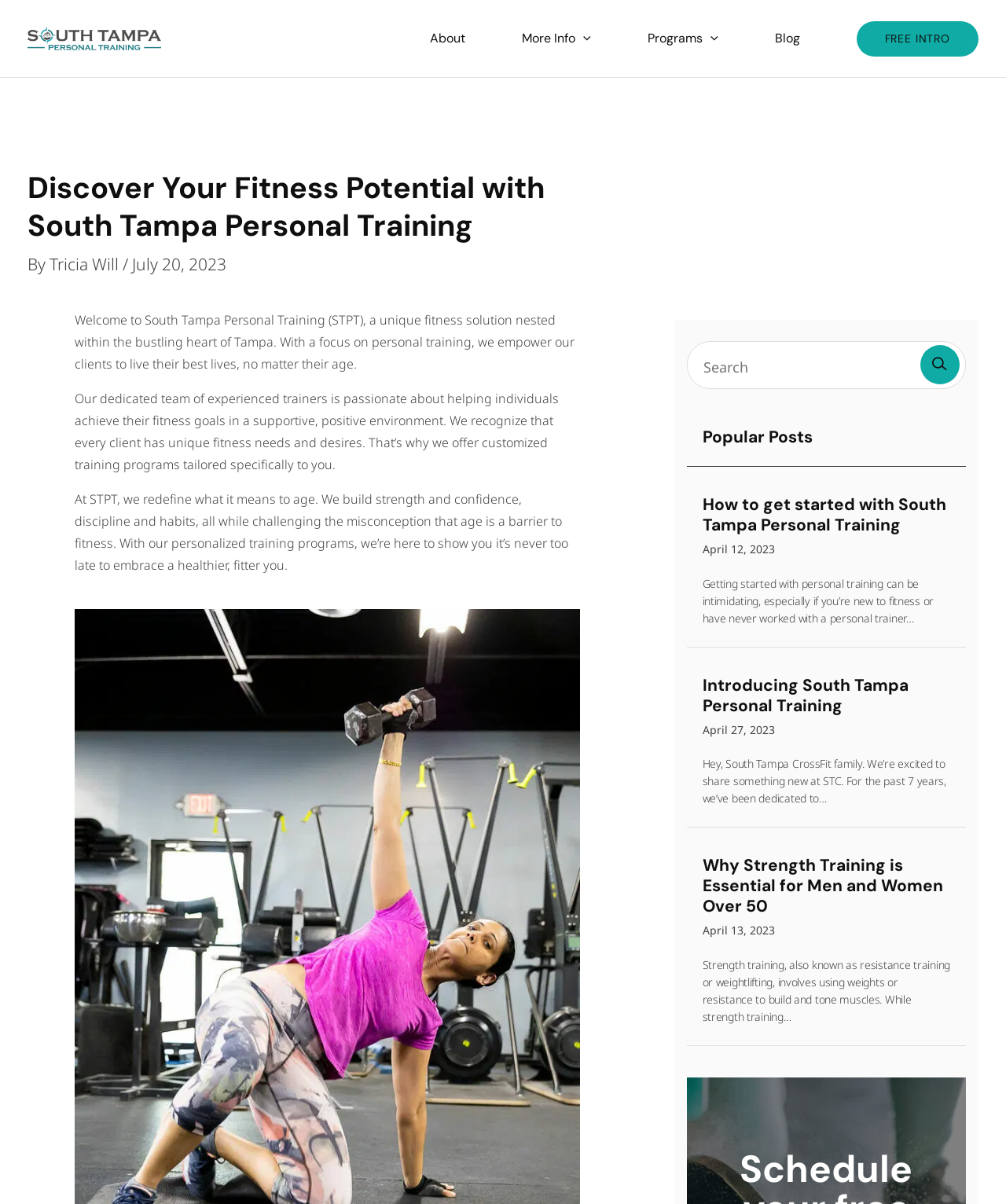Based on the element description More Info, identify the bounding box of the UI element in the given webpage screenshot. The coordinates should be in the format (top-left x, top-left y, bottom-right x, bottom-right y) and must be between 0 and 1.

[0.491, 0.016, 0.616, 0.048]